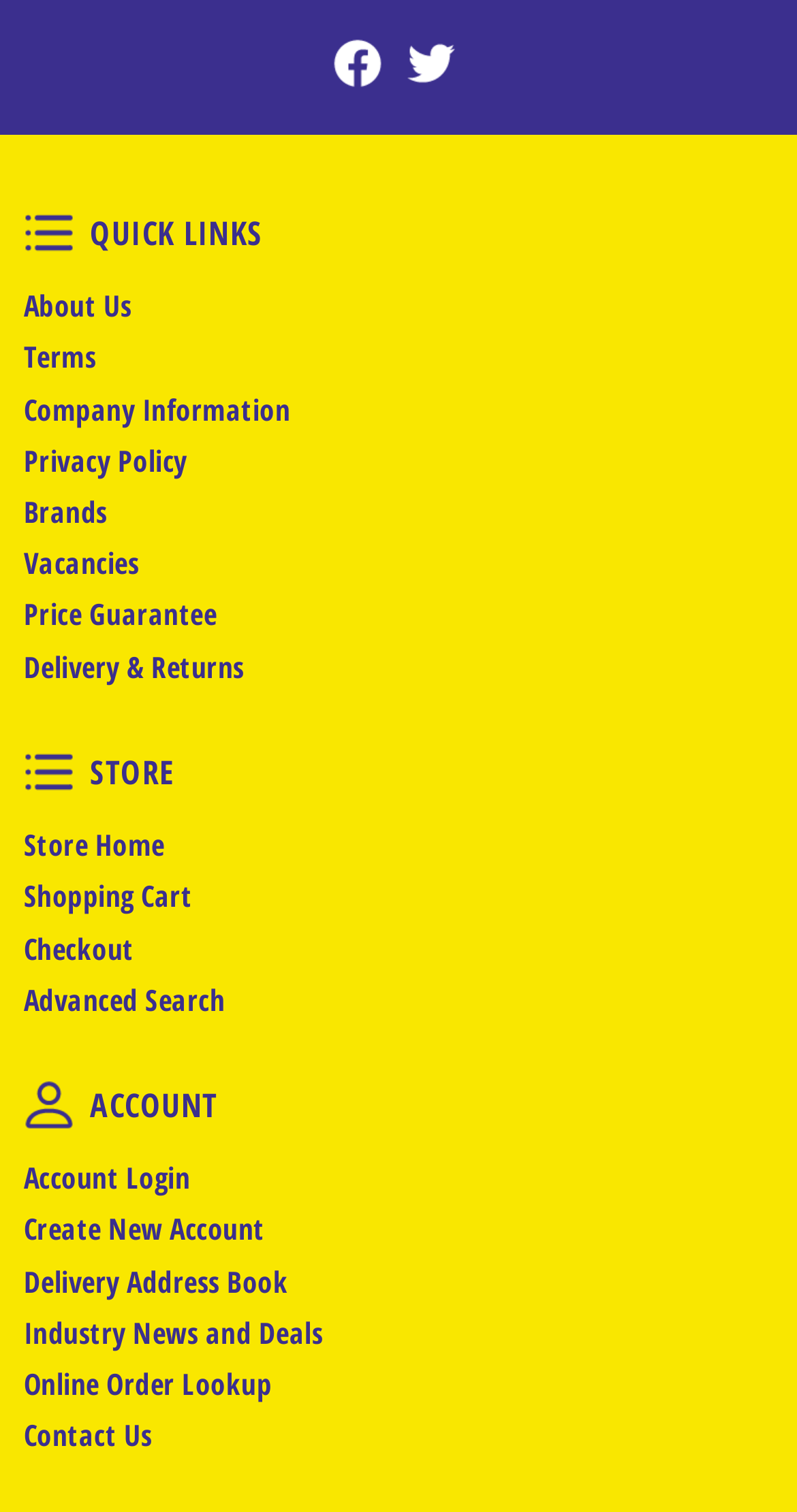Predict the bounding box for the UI component with the following description: "Store Home".

[0.021, 0.542, 0.906, 0.576]